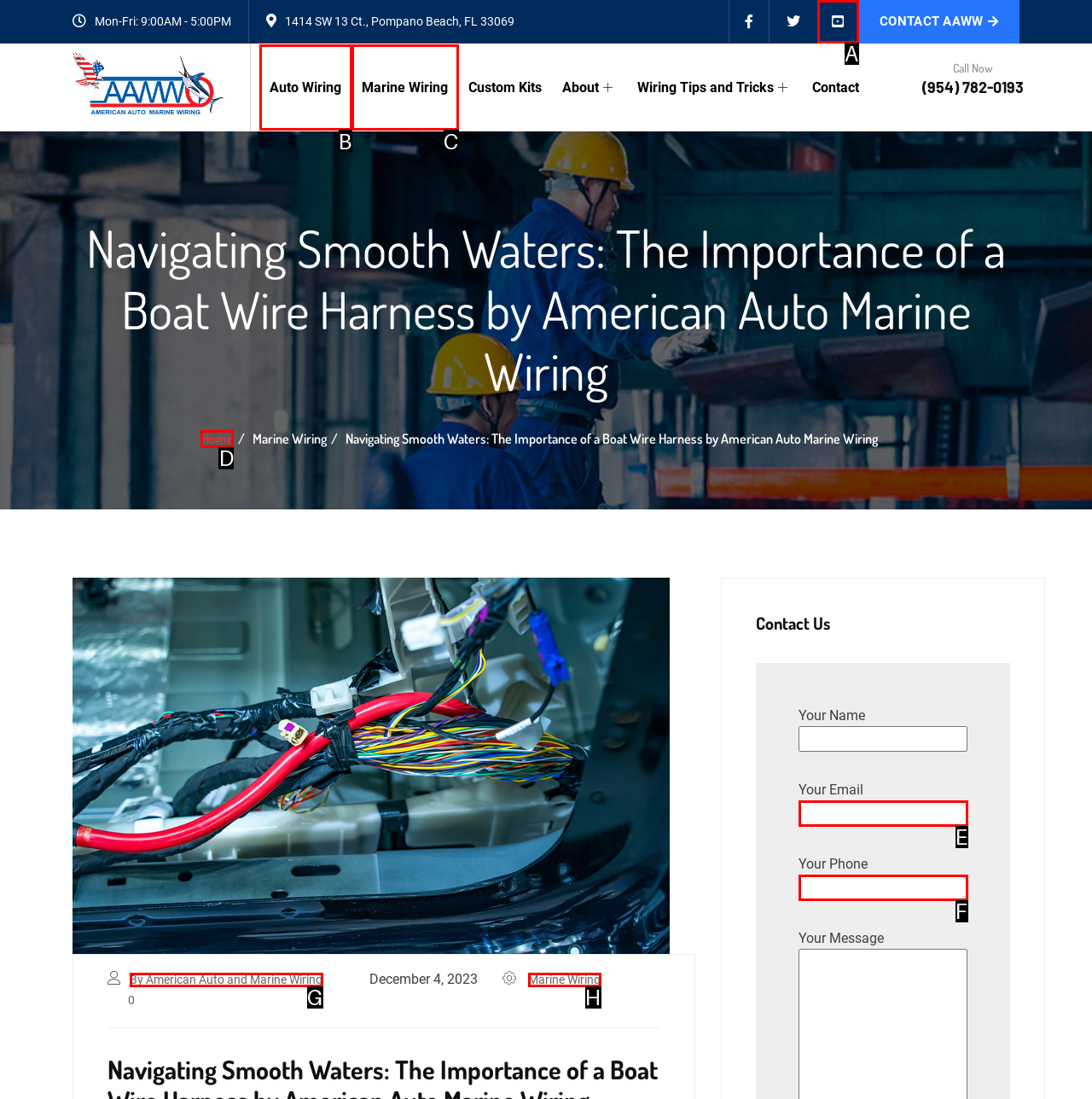Identify the letter corresponding to the UI element that matches this description: aria-label="YouTube"
Answer using only the letter from the provided options.

A